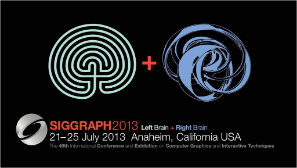Where did SIGGRAPH 2013 take place?
Look at the image and construct a detailed response to the question.

The location of SIGGRAPH 2013 is explicitly stated in the caption, which indicates that the event took place in Anaheim, California, USA.